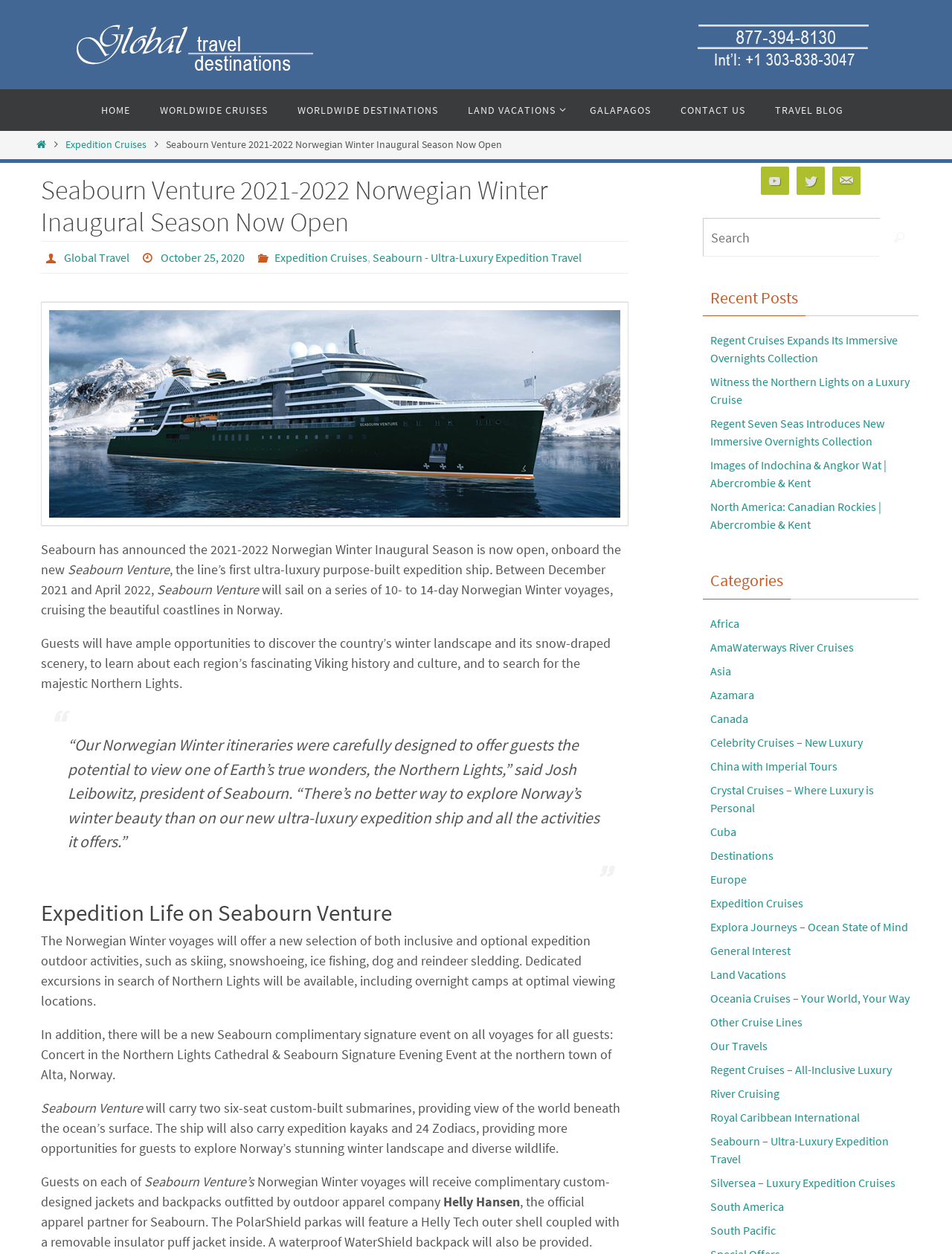Using the webpage screenshot, locate the HTML element that fits the following description and provide its bounding box: "Worldwide Destinations".

[0.298, 0.071, 0.474, 0.105]